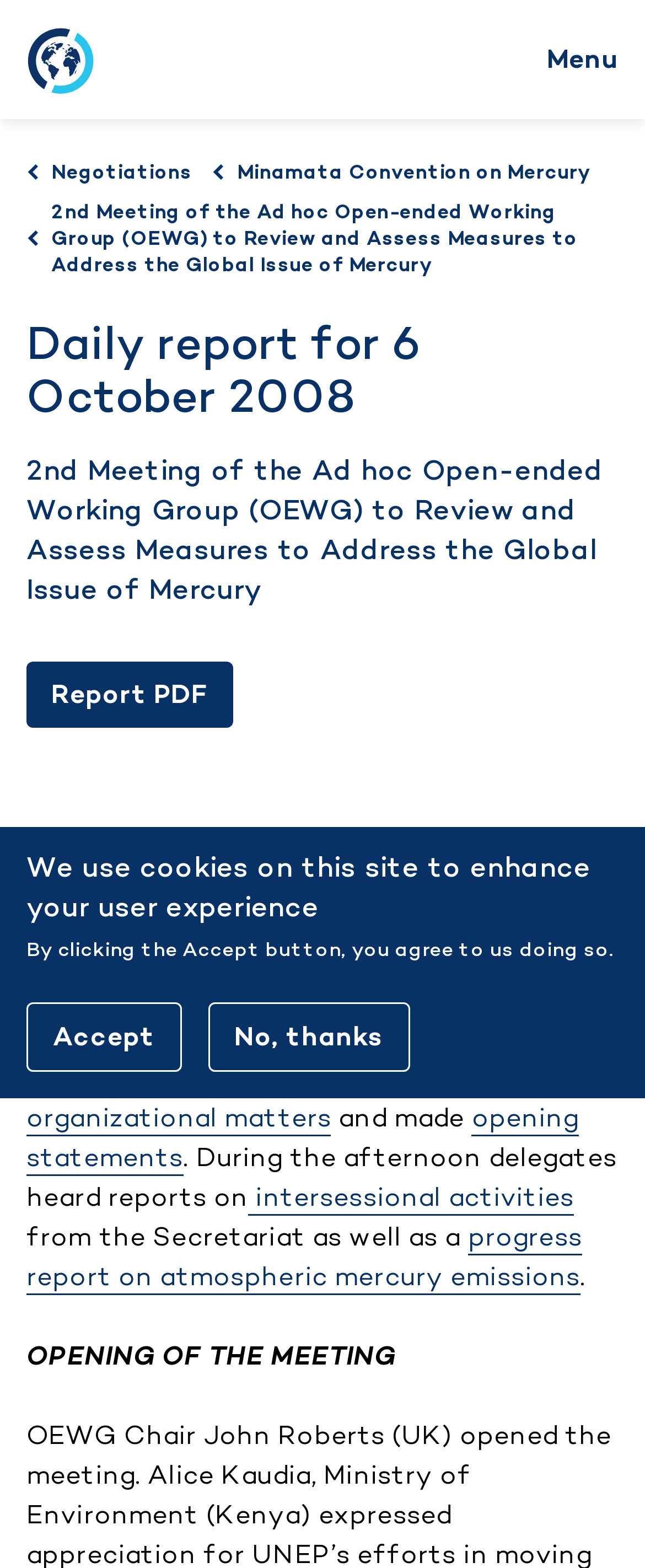Find the bounding box coordinates for the UI element whose description is: "Minamata Convention on Mercury". The coordinates should be four float numbers between 0 and 1, in the format [left, top, right, bottom].

[0.329, 0.101, 0.915, 0.118]